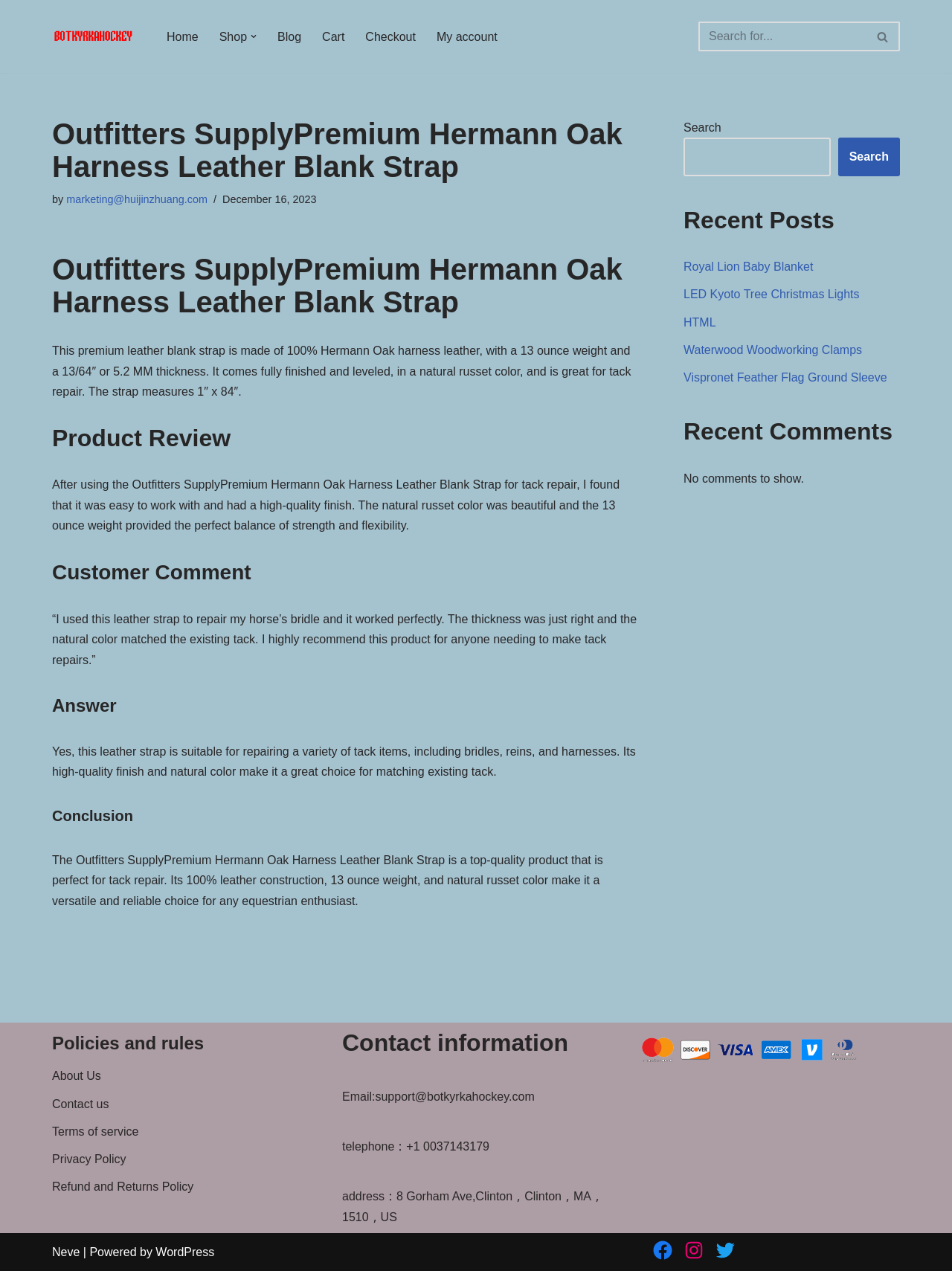What is the contact email of the website?
Analyze the image and provide a thorough answer to the question.

The contact email of the website is mentioned in the contact information section as 'Email:support@botkyrkahockey.com'.